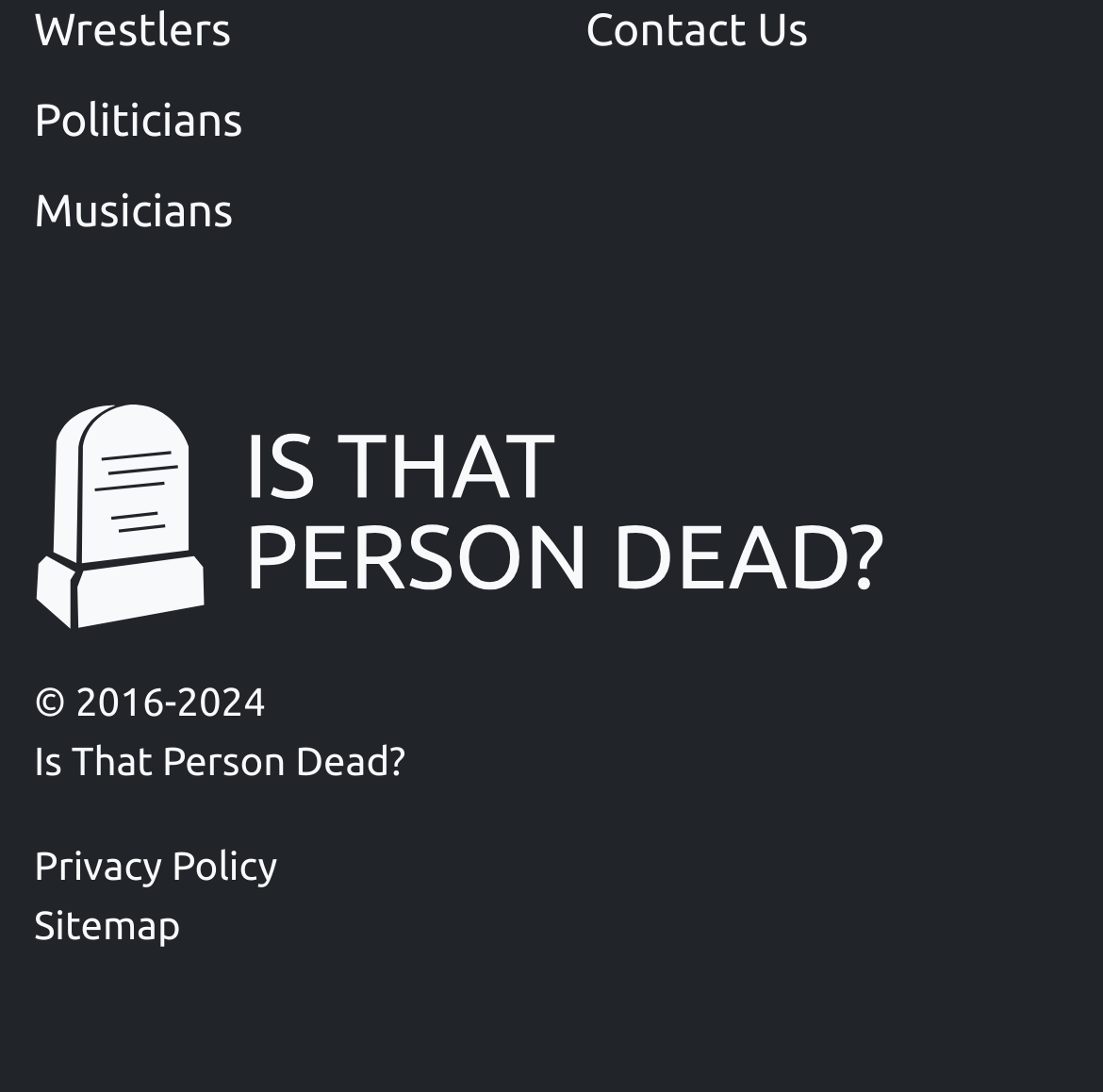Determine the bounding box coordinates of the section to be clicked to follow the instruction: "Check if a person is dead". The coordinates should be given as four float numbers between 0 and 1, formatted as [left, top, right, bottom].

[0.031, 0.37, 0.803, 0.575]